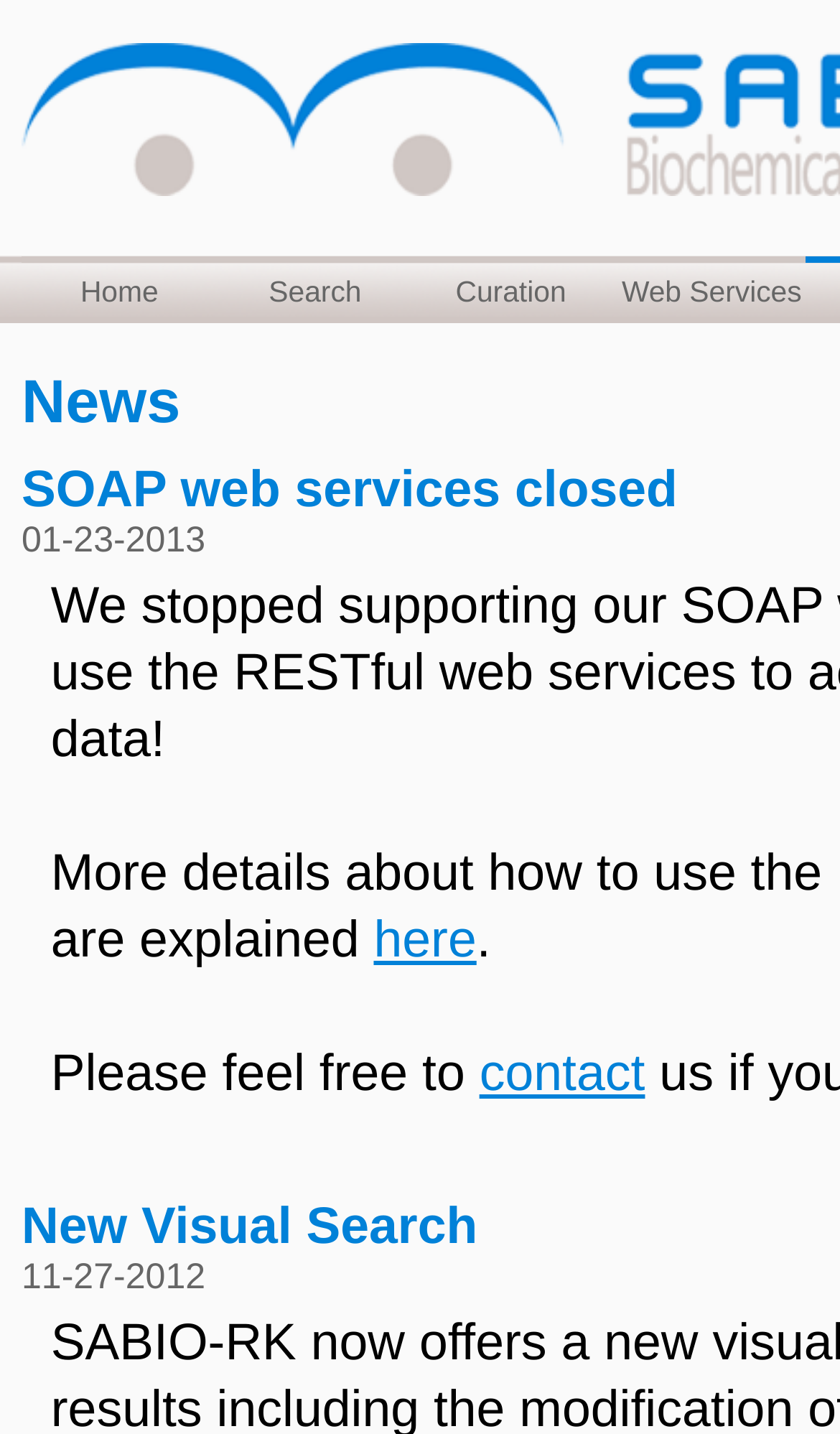Based on the element description: "Web Services", identify the UI element and provide its bounding box coordinates. Use four float numbers between 0 and 1, [left, top, right, bottom].

[0.725, 0.179, 0.958, 0.224]